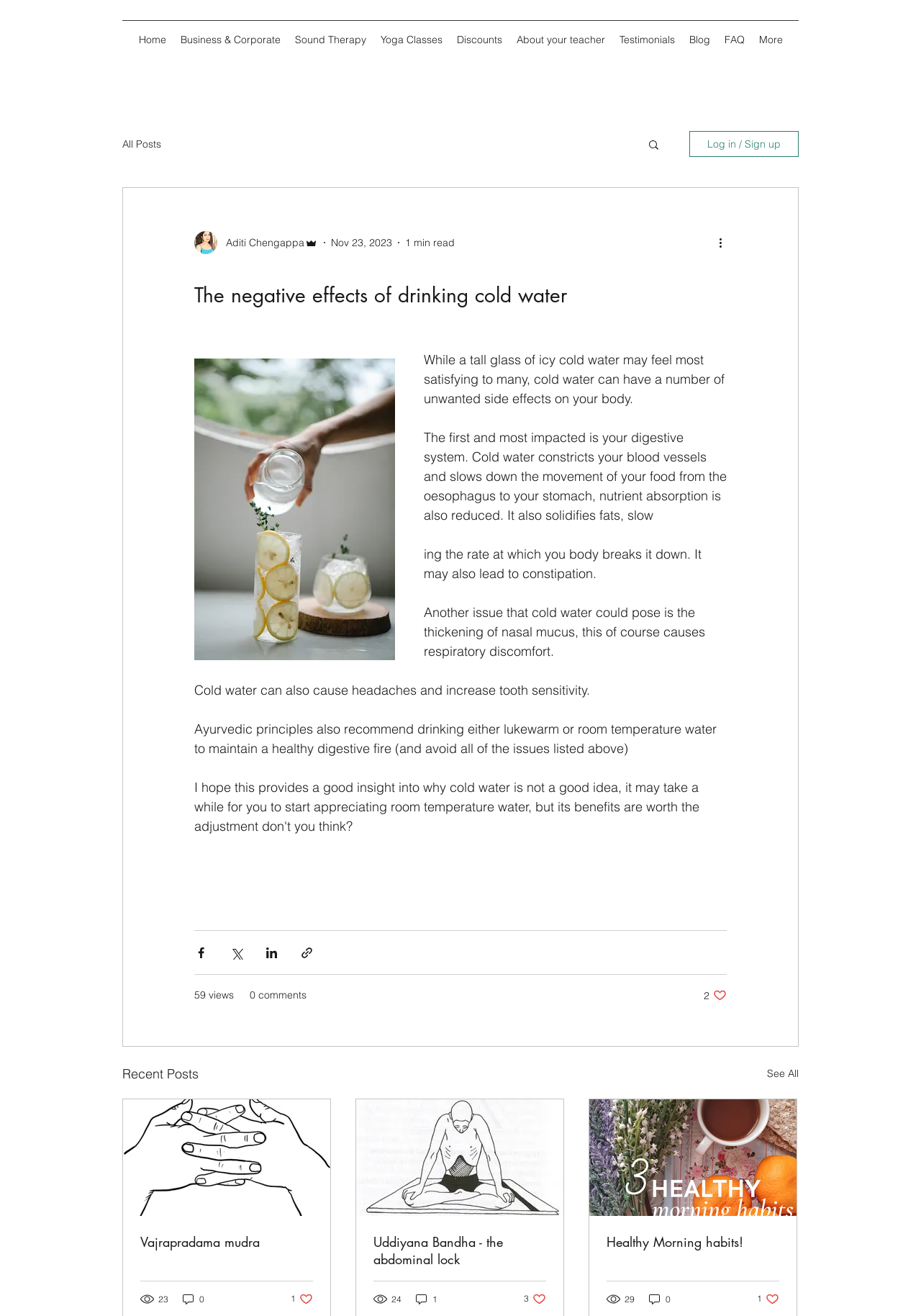Bounding box coordinates are to be given in the format (top-left x, top-left y, bottom-right x, bottom-right y). All values must be floating point numbers between 0 and 1. Provide the bounding box coordinate for the UI element described as: 59 views

[0.211, 0.751, 0.254, 0.762]